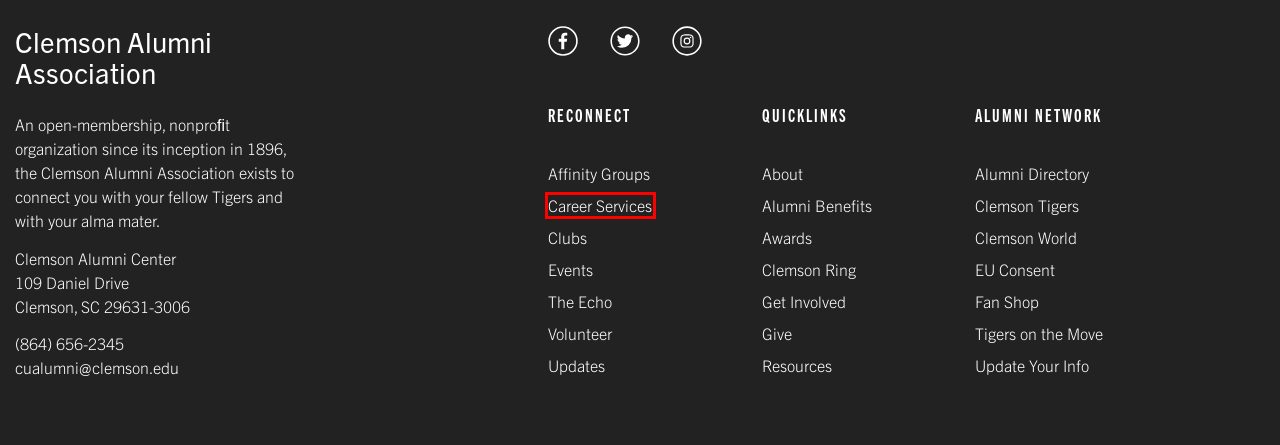You have a screenshot of a webpage with a red rectangle bounding box. Identify the best webpage description that corresponds to the new webpage after clicking the element within the red bounding box. Here are the candidates:
A. Career Services – Clemson Alumni Association
B. Clemson Forever
C. Get Involved – Clemson Alumni Association
D. Shop Now – Clemson Alumni Association
E. Find a Clemson Tiger Directory - Clemson University
F. Clemson Alumni Association – Clemson University
G. Events from July 13 – August 24 – Clemson Alumni Association
H. Classmates – Clemson Alumni Association

A